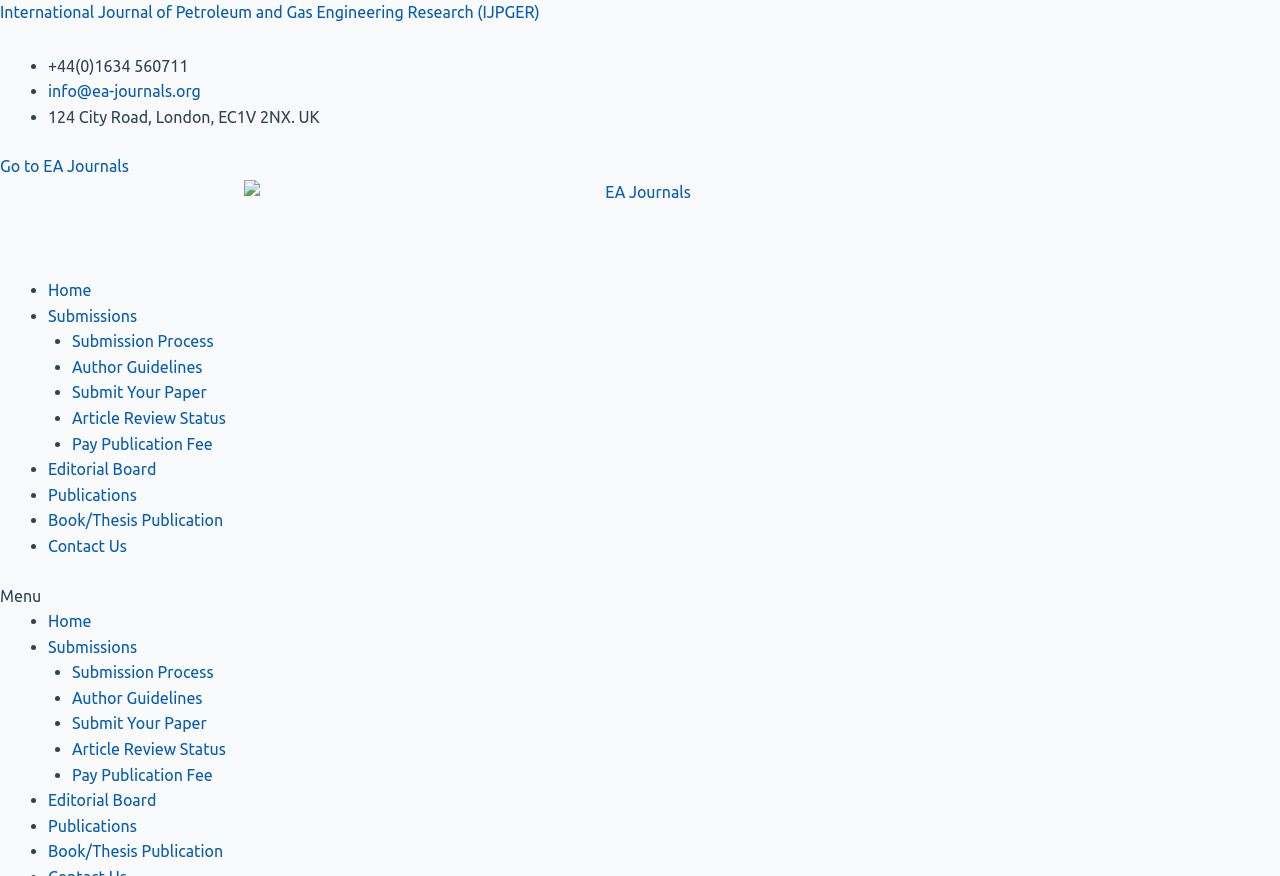Describe the entire webpage, focusing on both content and design.

The webpage is an archive page for the International Journal of Petroleum and Gas Engineering Research (IJPGER), also known as Shear Stress Archives. At the top, there is a link to the journal's homepage, followed by a list of contact information, including a phone number, email address, and physical address.

Below the contact information, there is a prominent link to "EA Journals" with an accompanying image. This link is centered on the page and takes up a significant amount of space.

The main navigation menu is located below the EA Journals link and is organized into a list of items separated by bullet points. The menu items include links to the homepage, submission guidelines, author guidelines, and other relevant pages related to the journal.

There are 11 menu items in total, each with a brief description. The menu items are arranged vertically, with the first item, "Home", located at the top and the last item, "Contact Us", located at the bottom.

At the very bottom of the page, there is a button labeled "Menu Toggle" that allows users to expand or collapse the navigation menu.